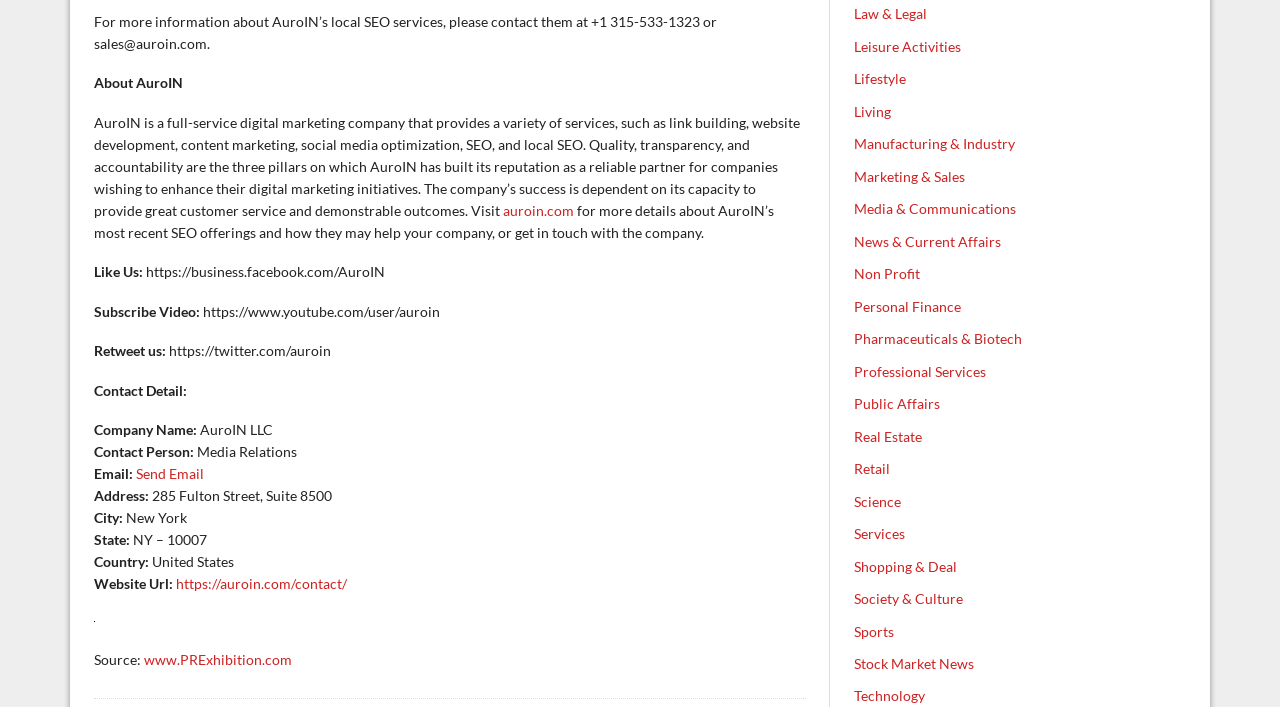Analyze the image and deliver a detailed answer to the question: What is the phone number to contact AuroIN?

The phone number can be found at the top of the webpage, where it is mentioned as a way to contact AuroIN for more information about their local SEO services.